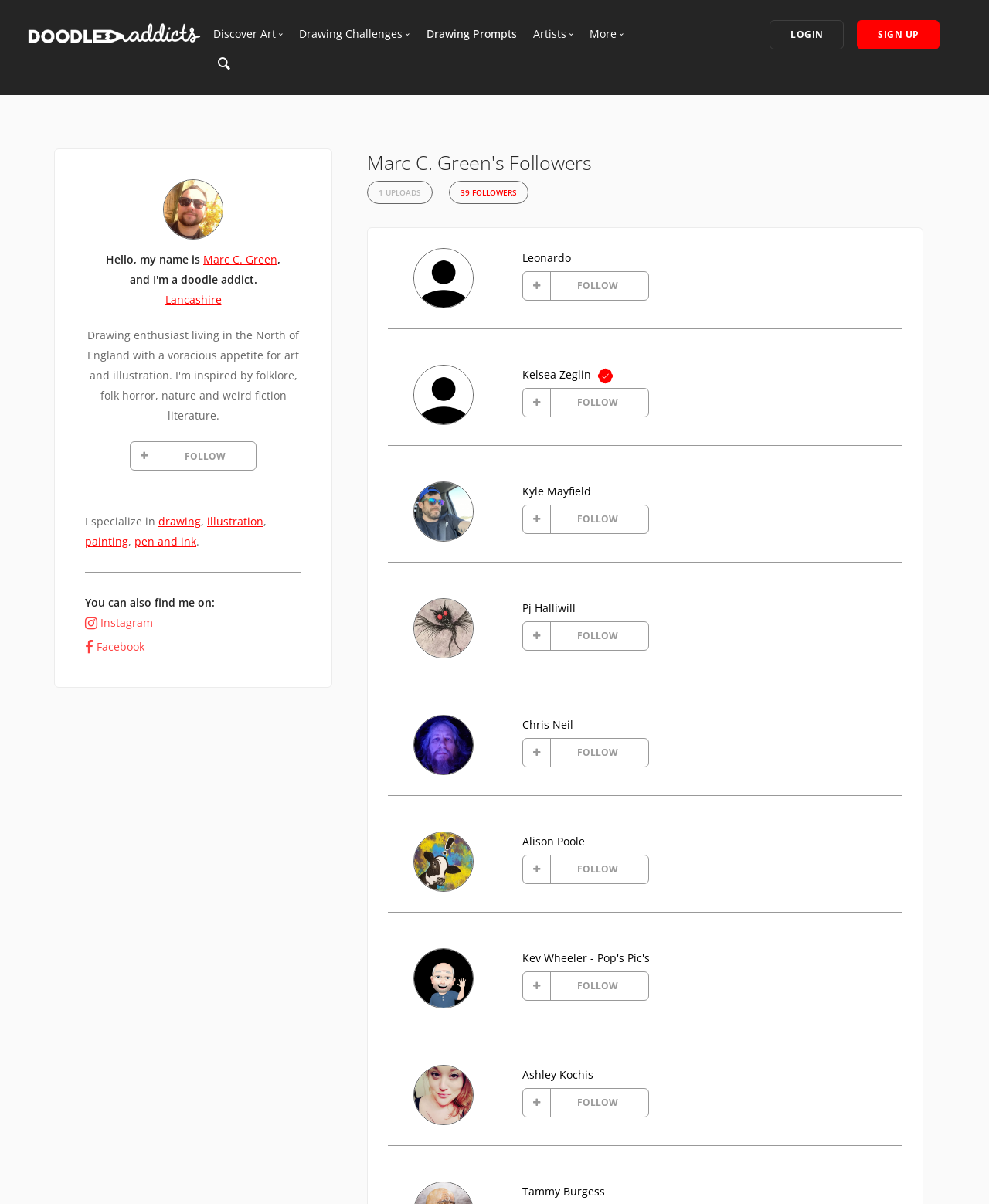Specify the bounding box coordinates of the area to click in order to follow the given instruction: "Follow Marc C. Green."

[0.131, 0.367, 0.259, 0.391]